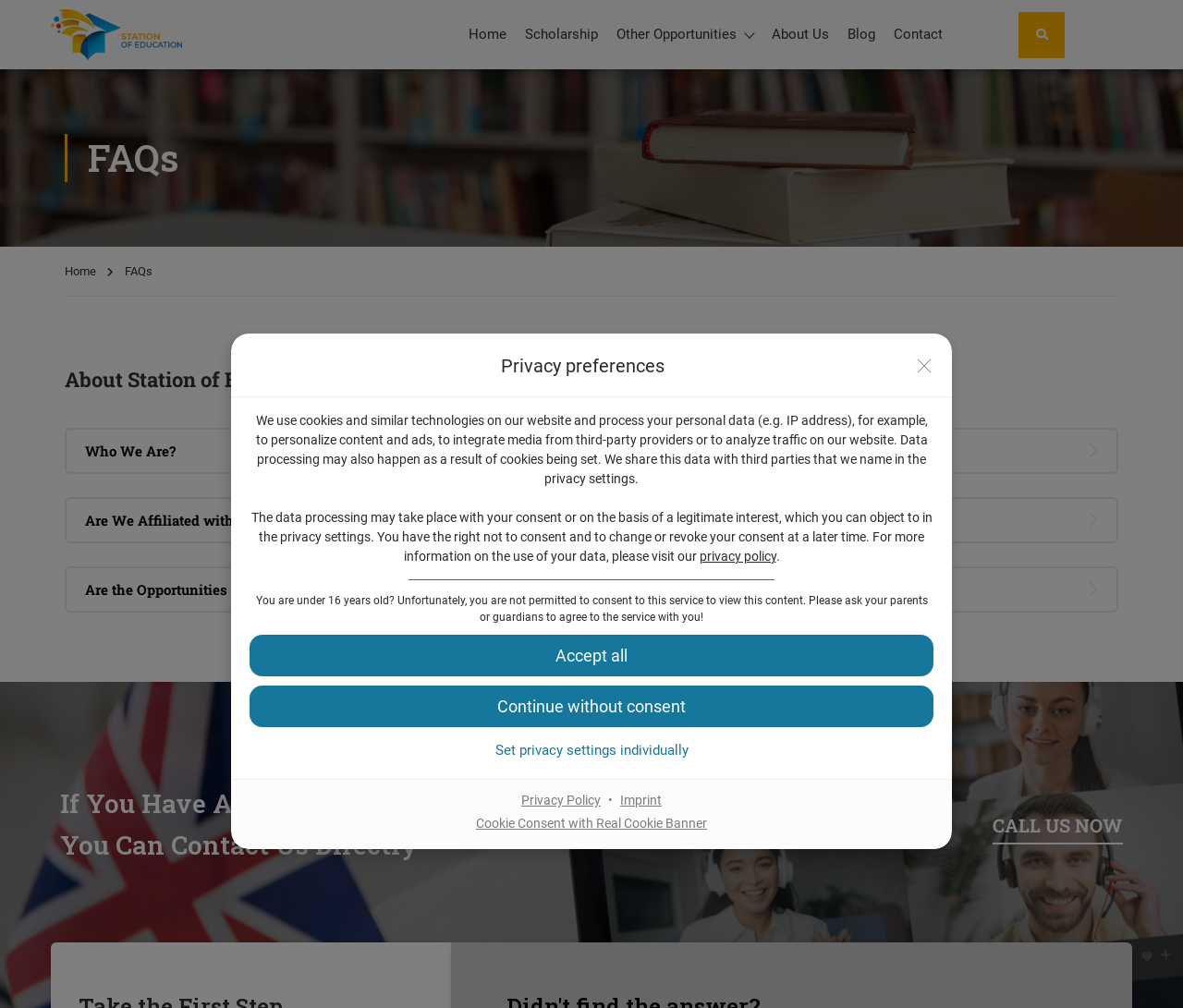Locate the UI element described by Contact in the provided webpage screenshot. Return the bounding box coordinates in the format (top-left x, top-left y, bottom-right x, bottom-right y), ensuring all values are between 0 and 1.

[0.748, 0.0, 0.805, 0.069]